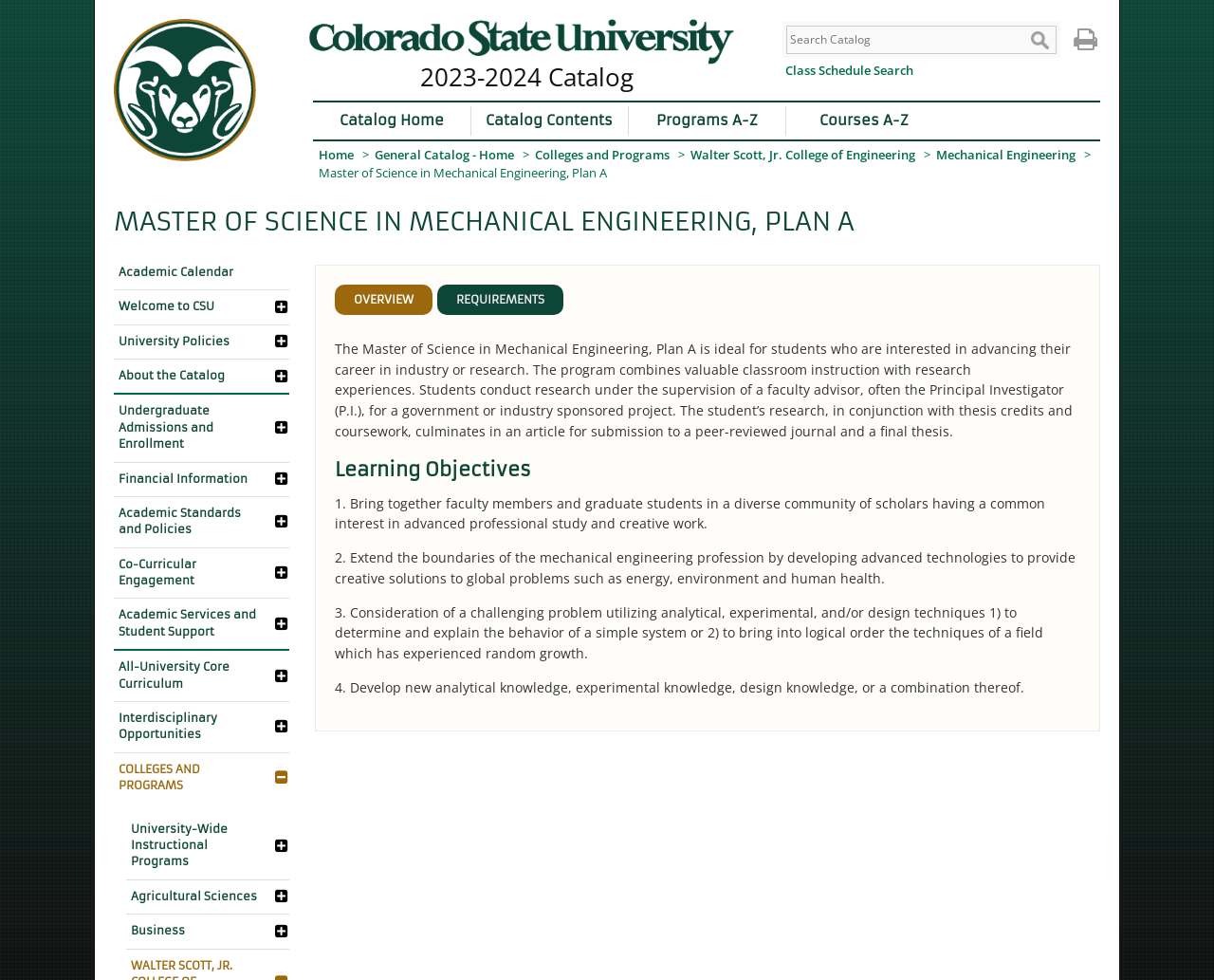Please provide a comprehensive response to the question based on the details in the image: What is the outcome of the research in the program?

The outcome of the research in the program can be understood from the static text 'The student’s research, in conjunction with thesis credits and coursework, culminates in an article for submission to a peer-reviewed journal and a final thesis.' which suggests that the outcome of the research is an article for submission to a peer-reviewed journal.